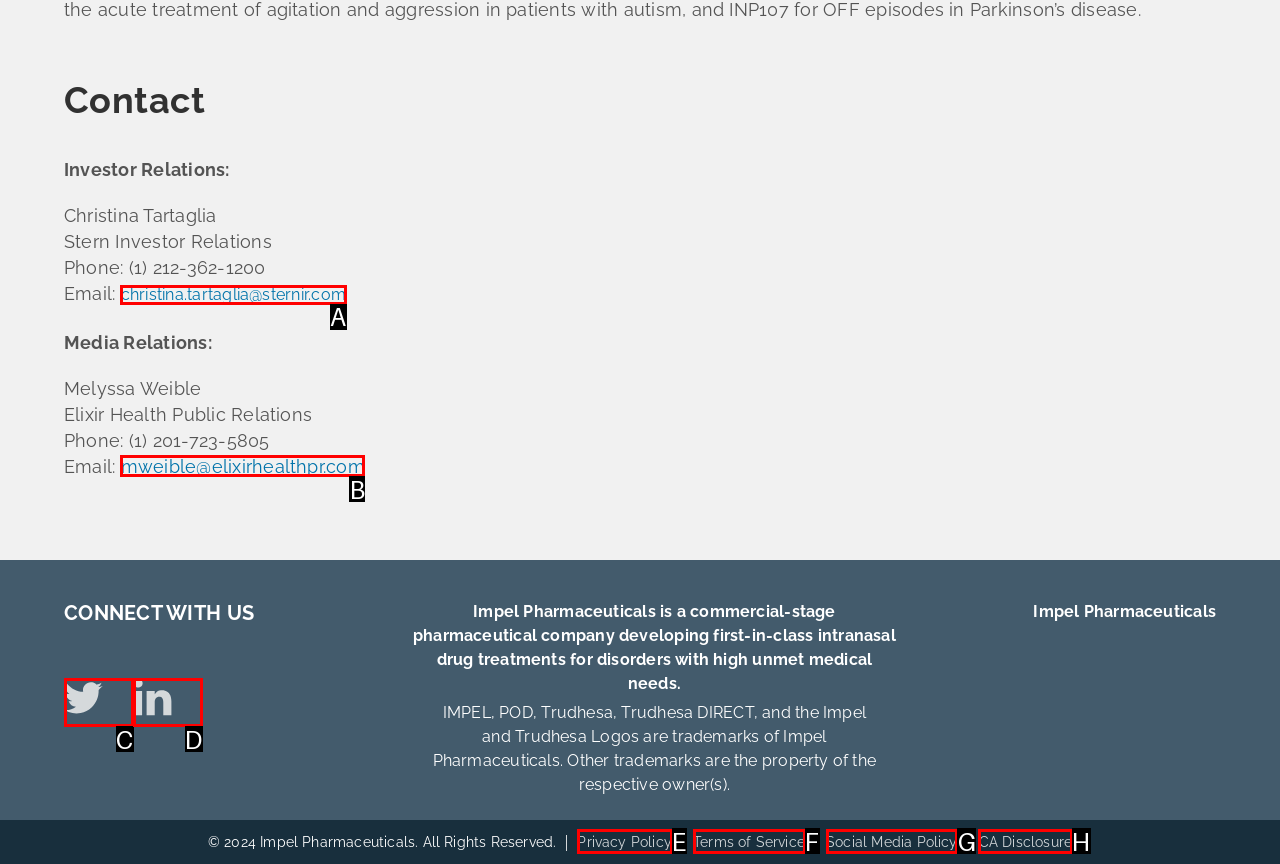Show which HTML element I need to click to perform this task: View Privacy Policy Answer with the letter of the correct choice.

E